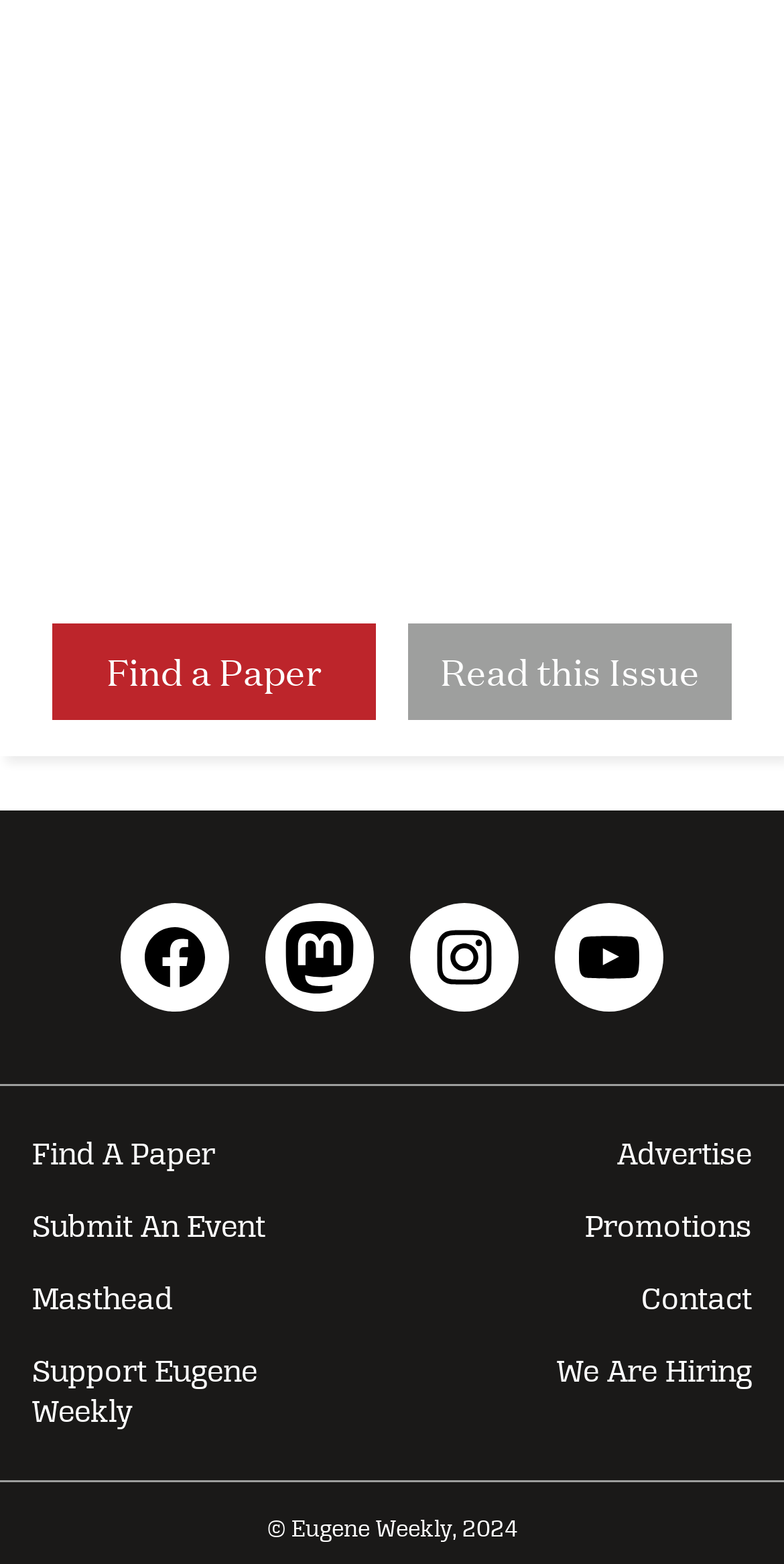Given the element description: "Support Eugene Weekly", predict the bounding box coordinates of this UI element. The coordinates must be four float numbers between 0 and 1, given as [left, top, right, bottom].

[0.0, 0.854, 0.5, 0.926]